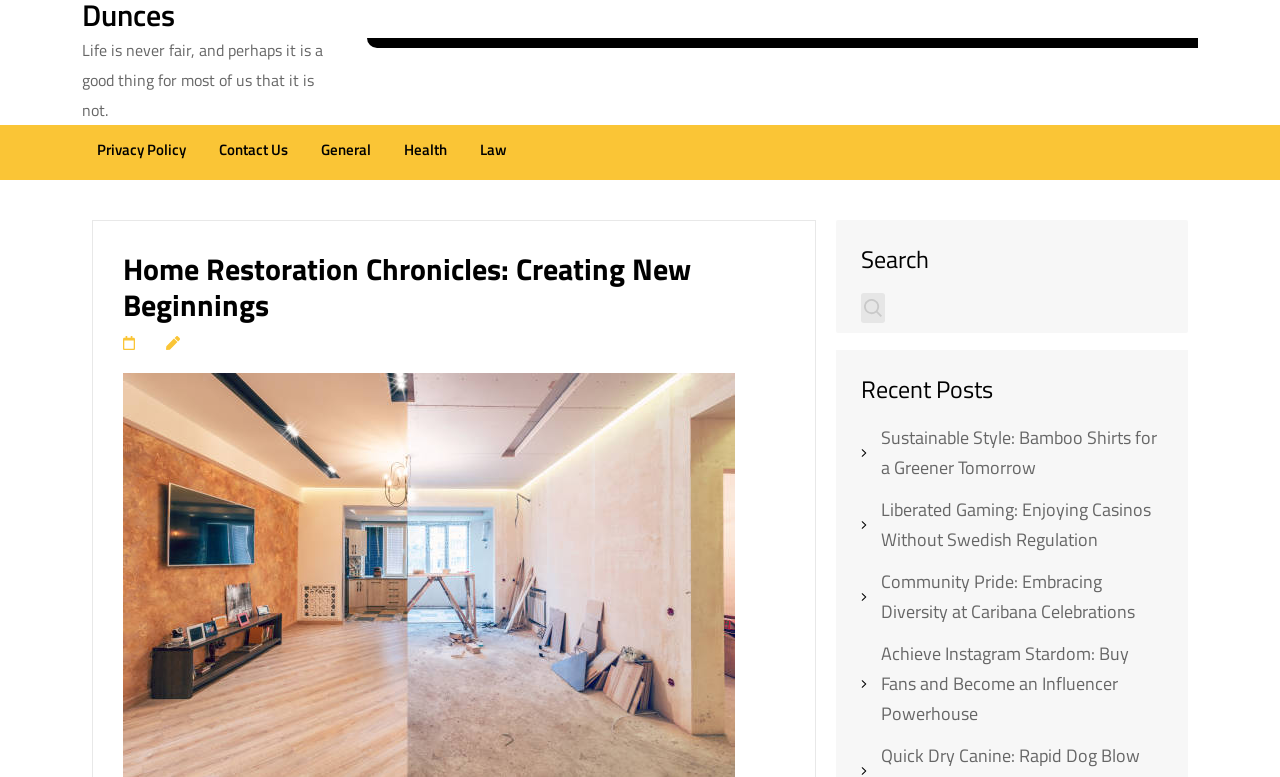Using the webpage screenshot, locate the HTML element that fits the following description and provide its bounding box: "parent_node: Search name="s"".

[0.695, 0.377, 0.909, 0.416]